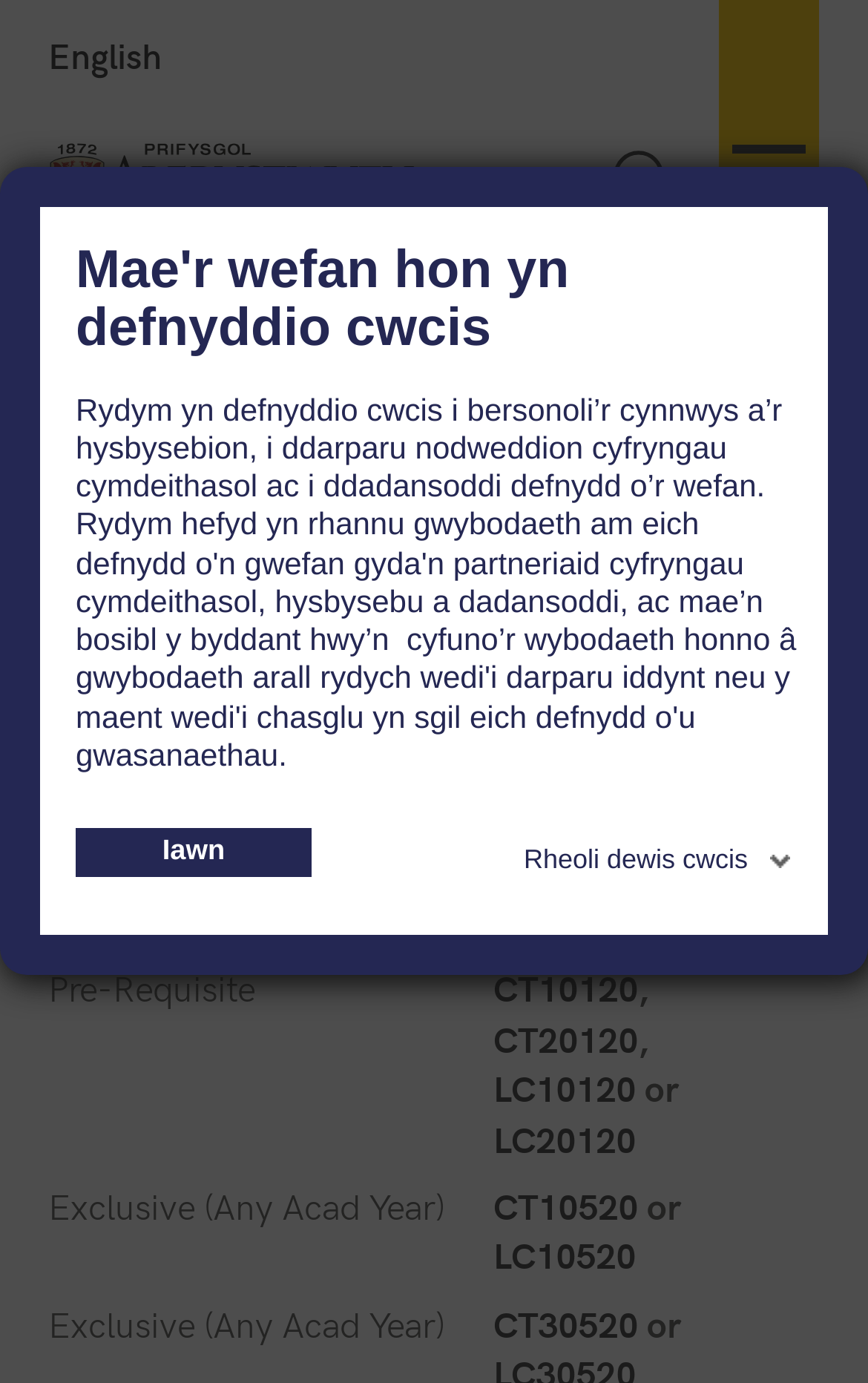Determine the bounding box coordinates of the clickable region to follow the instruction: "Click Aberystwyth University".

[0.056, 0.103, 0.484, 0.159]